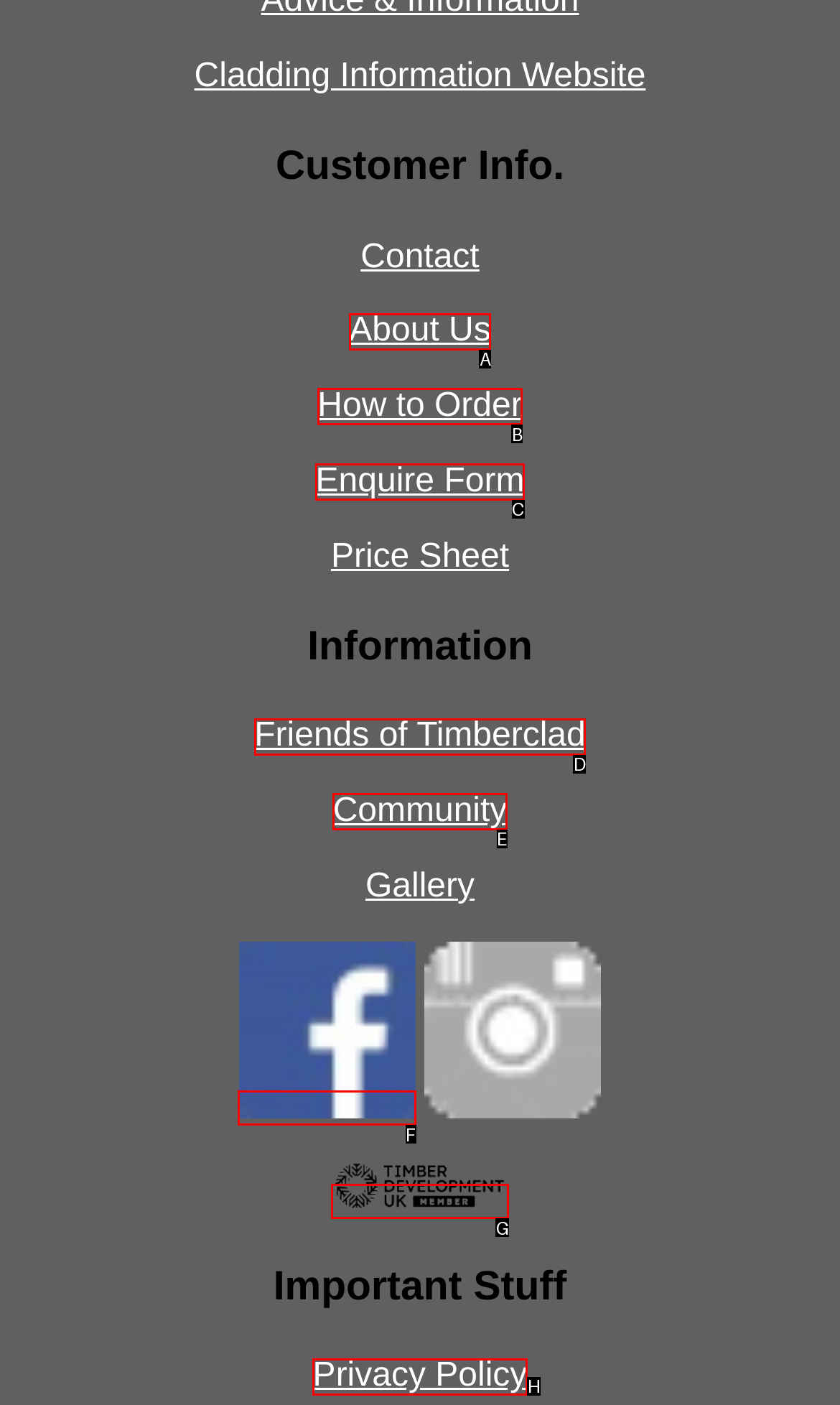Tell me the correct option to click for this task: Edit press release
Write down the option's letter from the given choices.

None